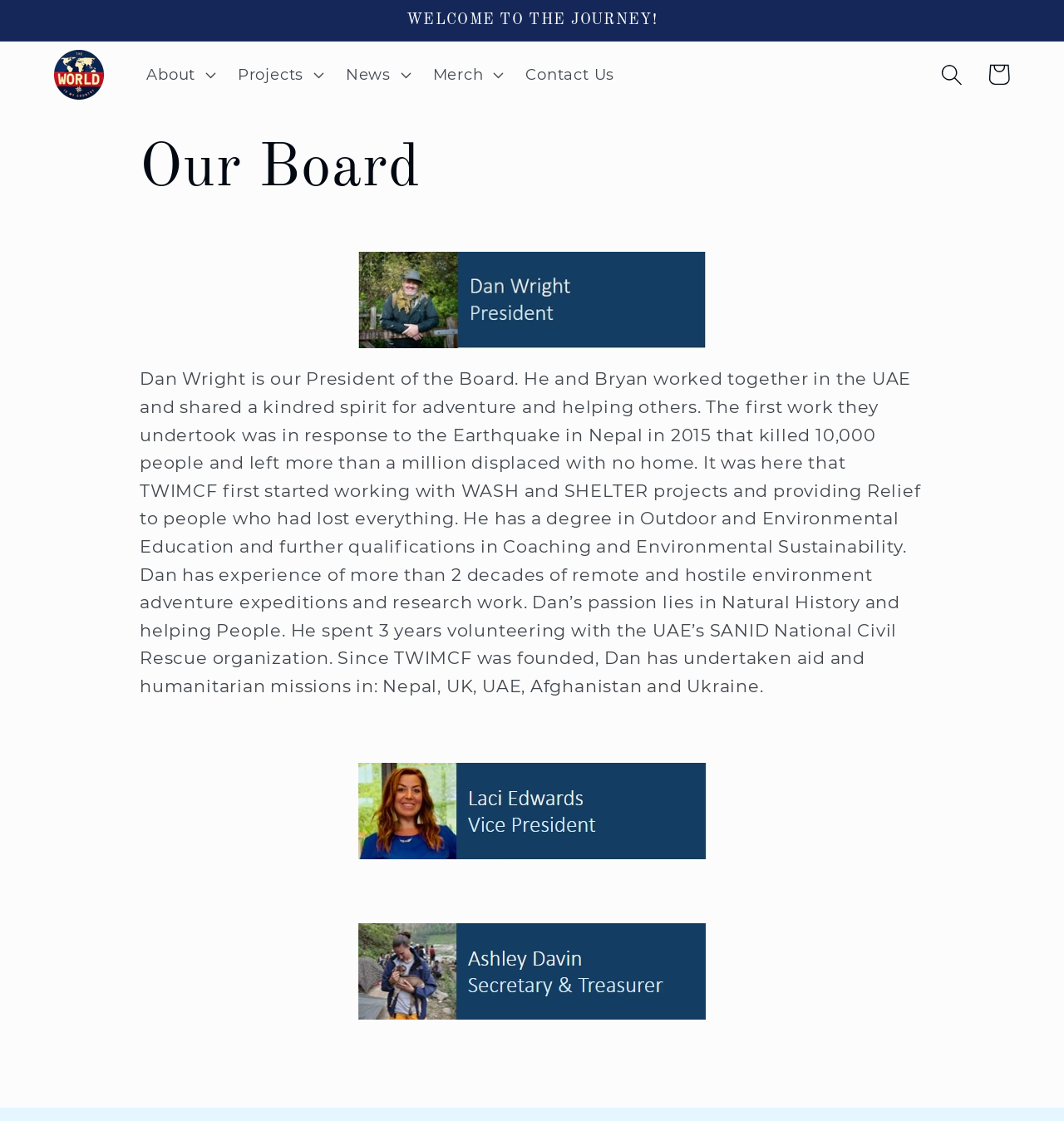Locate the bounding box of the UI element defined by this description: "parent_node: About". The coordinates should be given as four float numbers between 0 and 1, formatted as [left, top, right, bottom].

[0.043, 0.037, 0.105, 0.096]